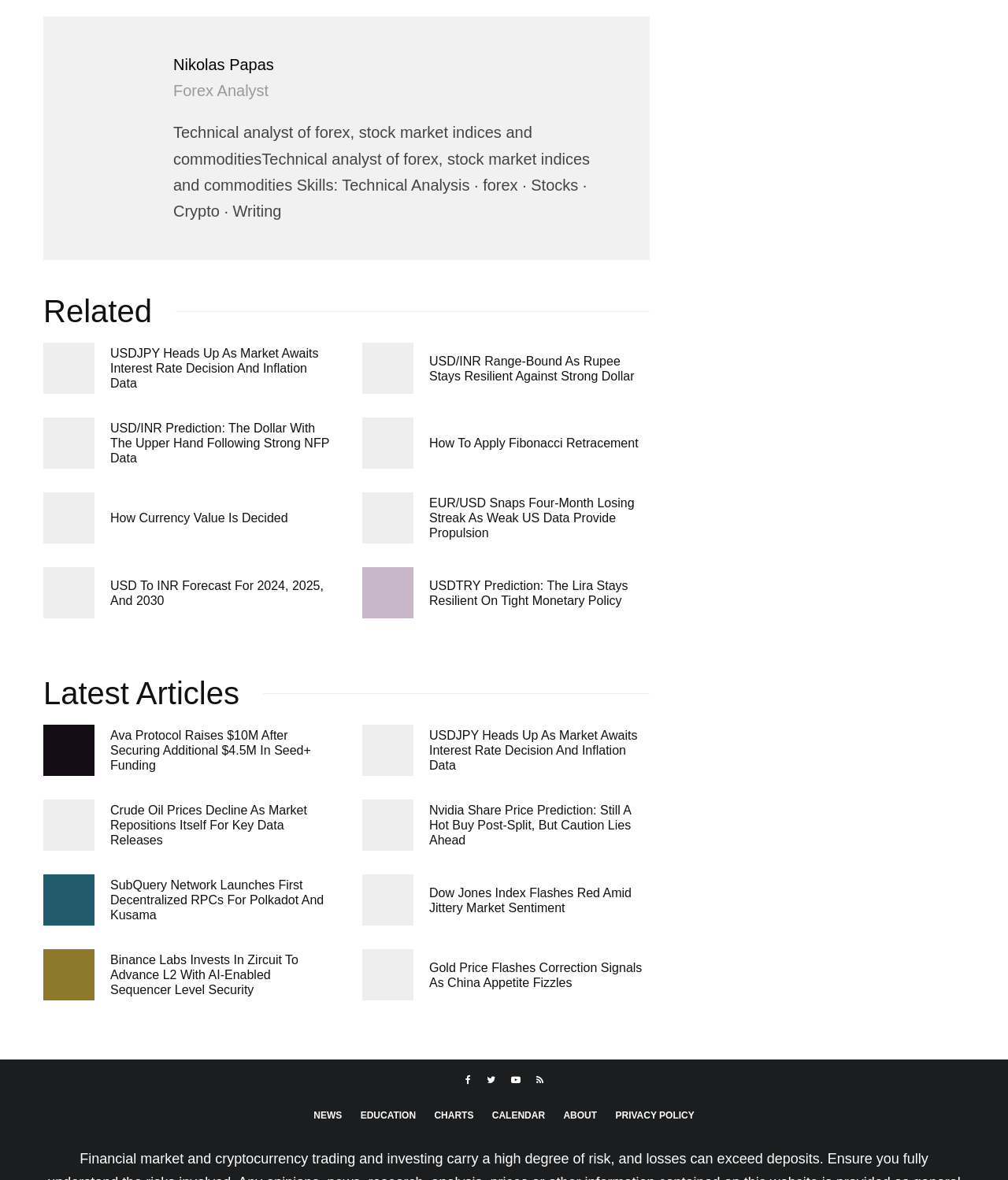Respond to the question below with a single word or phrase:
What is the name of the author?

Nikolas Papas